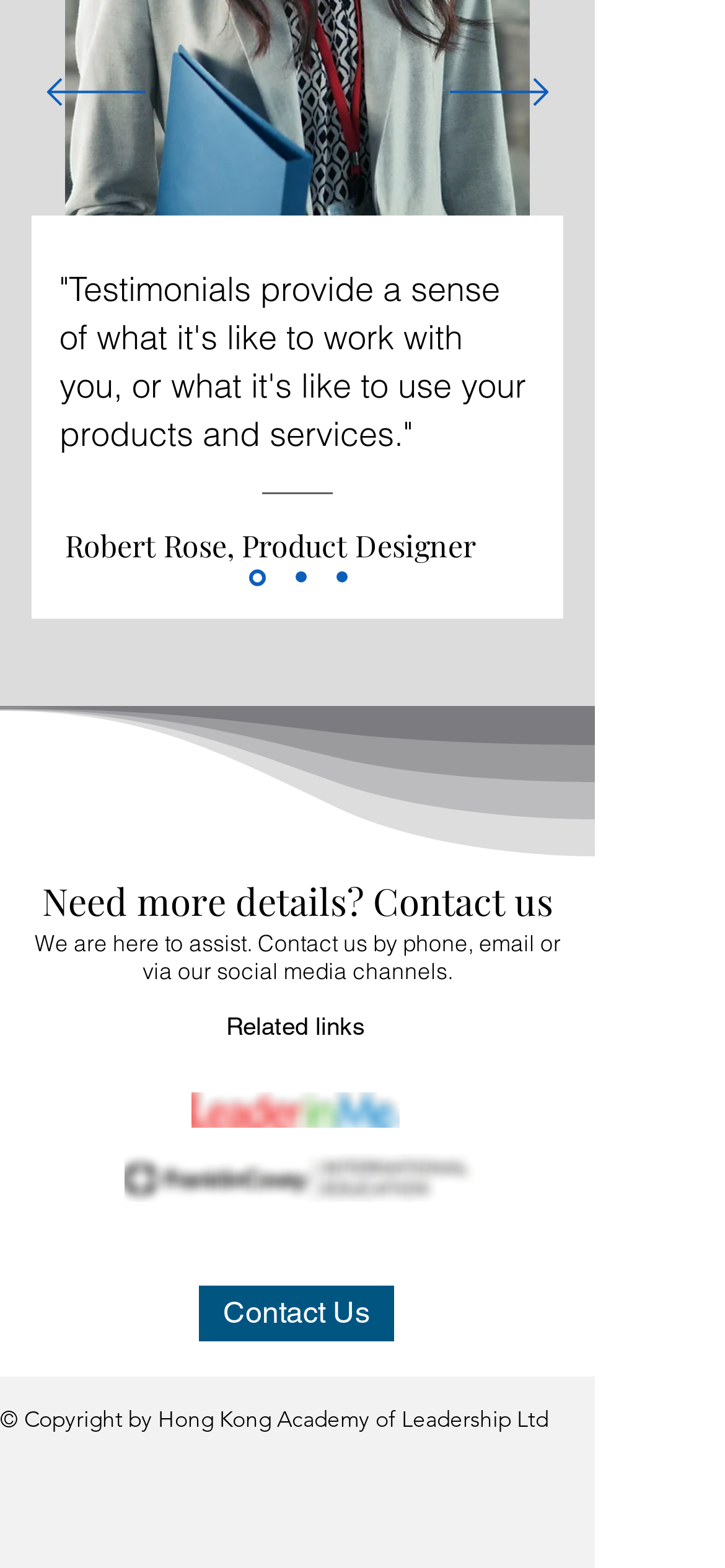Respond with a single word or phrase for the following question: 
How can I contact the company?

By phone, email, or social media